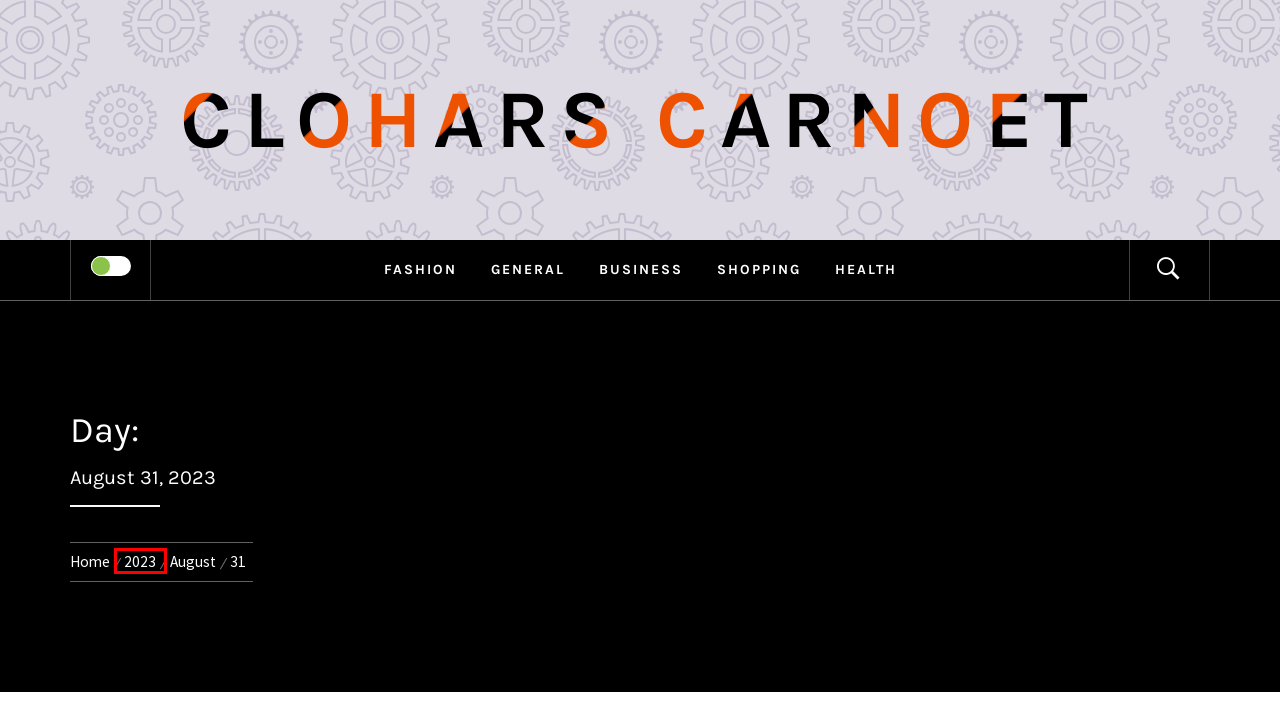You are presented with a screenshot of a webpage containing a red bounding box around a particular UI element. Select the best webpage description that matches the new webpage after clicking the element within the bounding box. Here are the candidates:
A. Shopping – Clohars Carnoet
B. General – Clohars Carnoet
C. Health – Clohars Carnoet
D. August 2023 – Clohars Carnoet
E. 2023 – Clohars Carnoet
F. Fashion – Clohars Carnoet
G. Clohars Carnoet
H. Business – Clohars Carnoet

E